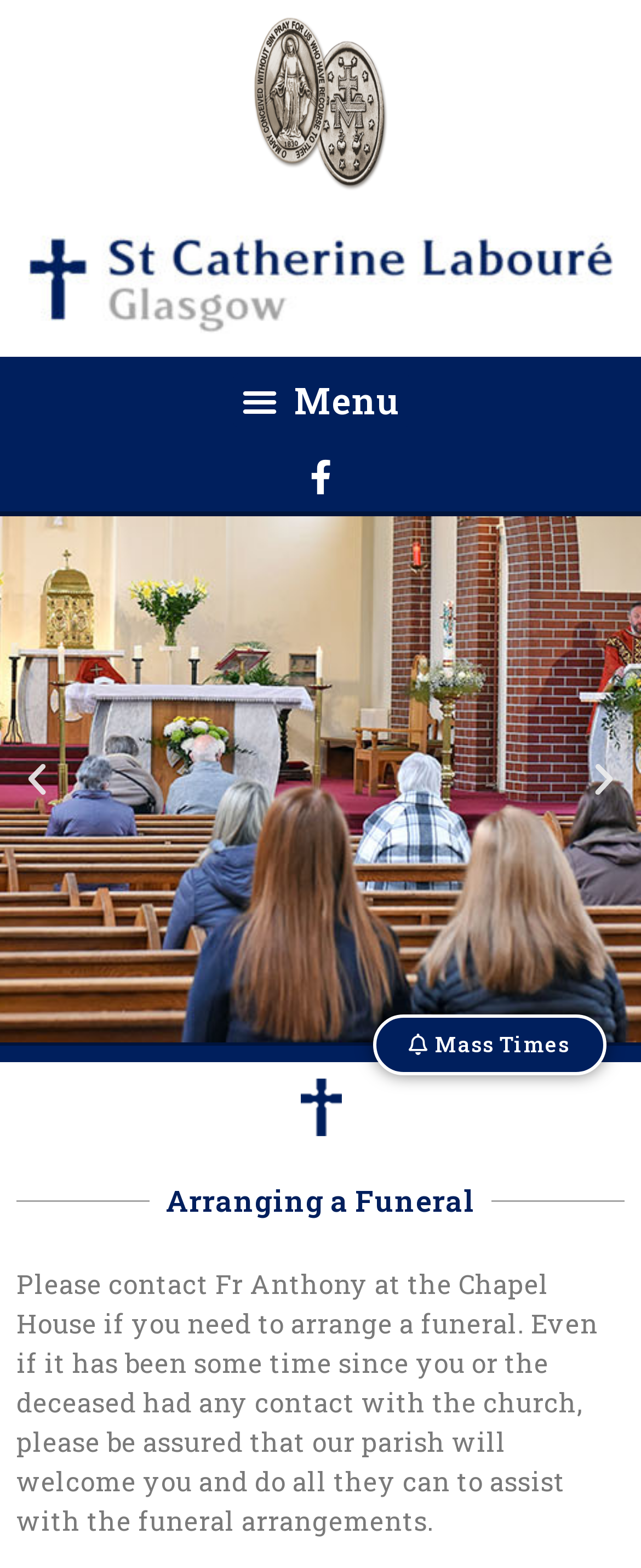Who should be contacted for funeral arrangements?
Using the image, elaborate on the answer with as much detail as possible.

Based on the webpage content, it is mentioned that 'Please contact Fr Anthony at the Chapel House if you need to arrange a funeral.' This indicates that Fr Anthony is the person to be contacted for funeral arrangements.